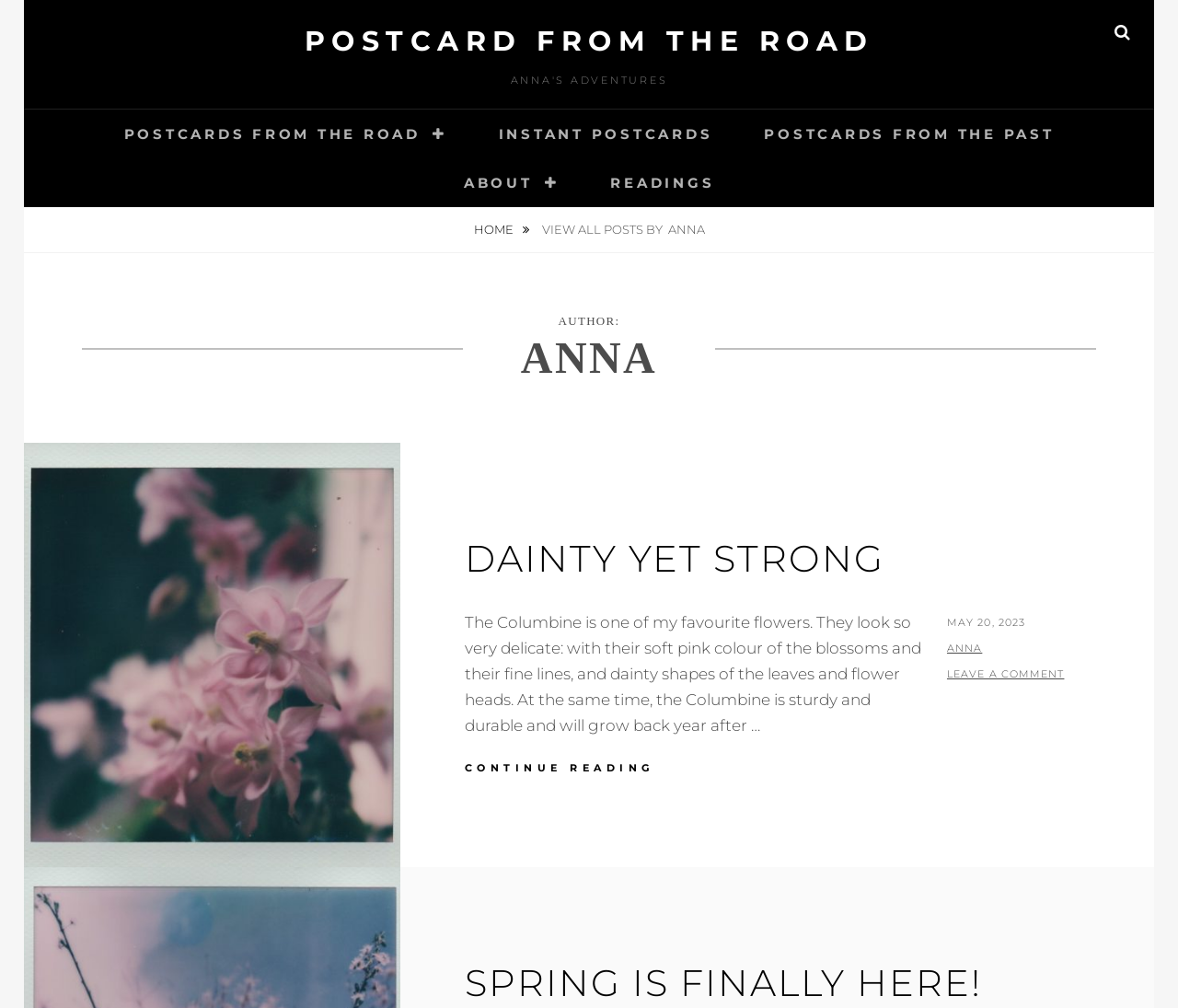Please find the bounding box coordinates of the element that you should click to achieve the following instruction: "read about Anna's adventures". The coordinates should be presented as four float numbers between 0 and 1: [left, top, right, bottom].

[0.075, 0.07, 0.925, 0.089]